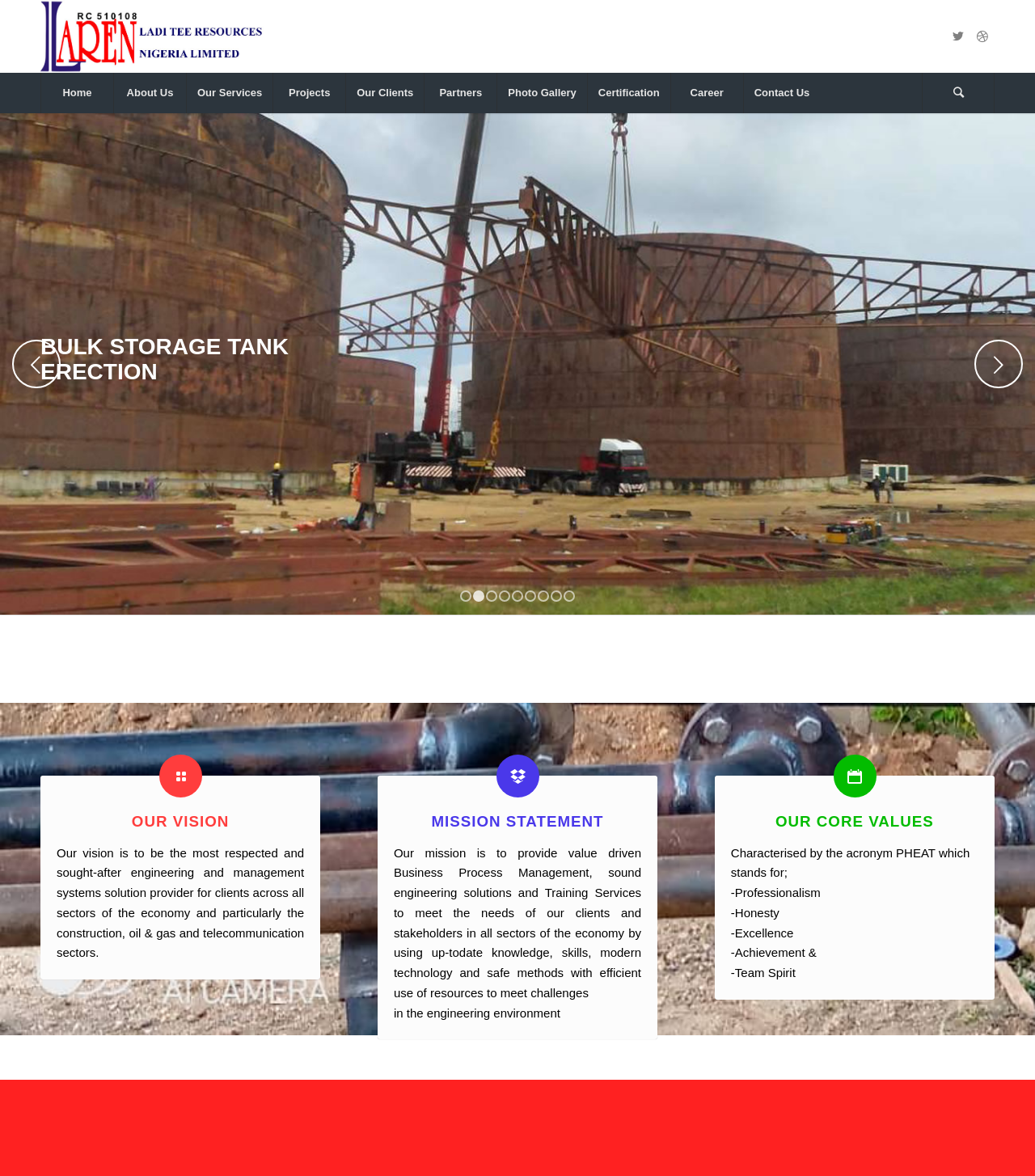What is LAREN's mission?
Refer to the screenshot and deliver a thorough answer to the question presented.

The 'MISSION STATEMENT' section states that LAREN's mission is to provide value-driven Business Process Management, sound engineering solutions, and Training Services to meet the needs of its clients and stakeholders.